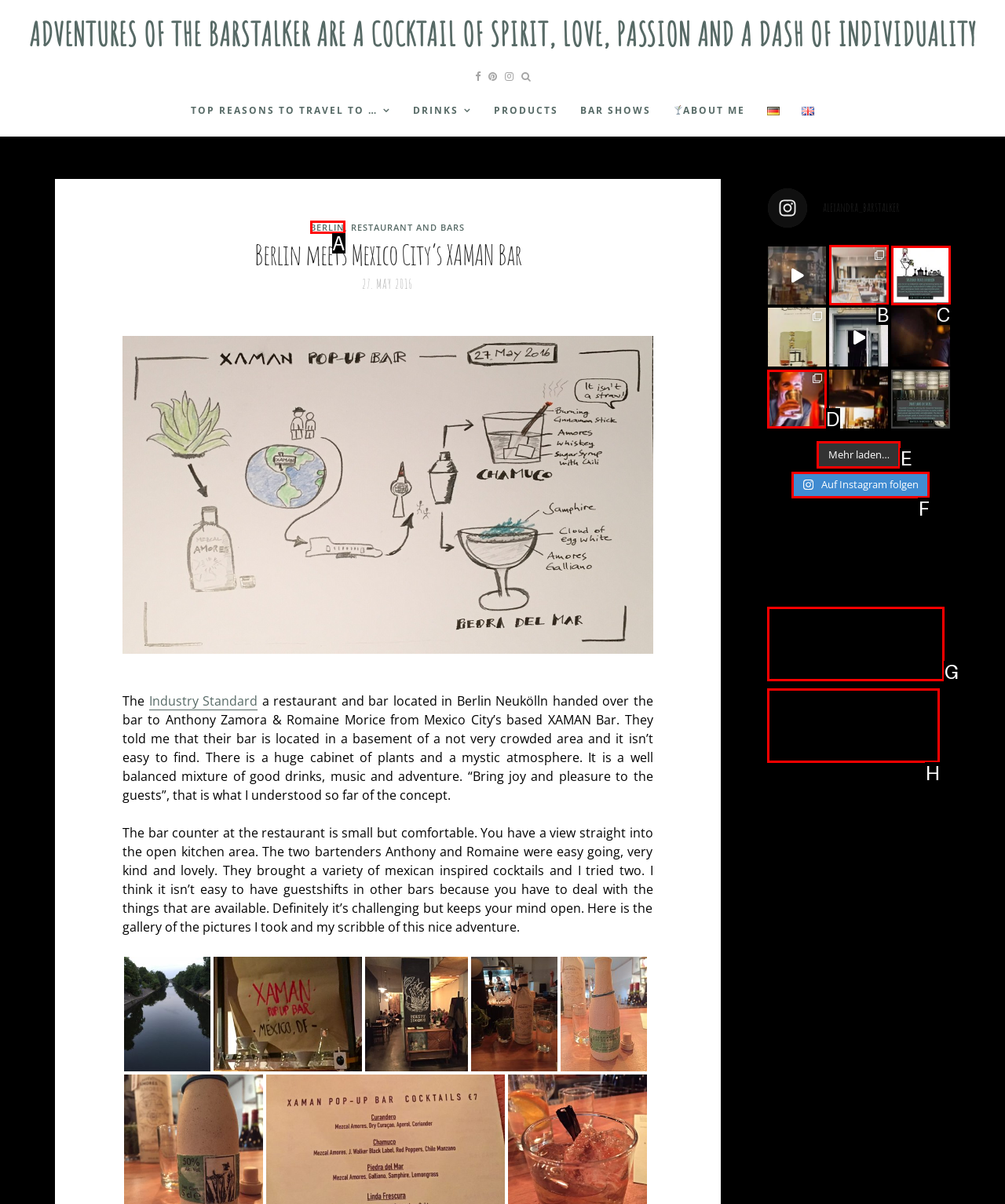Given the task: Read about the experience at Eisenkopf in Leipzig, tell me which HTML element to click on.
Answer with the letter of the correct option from the given choices.

B